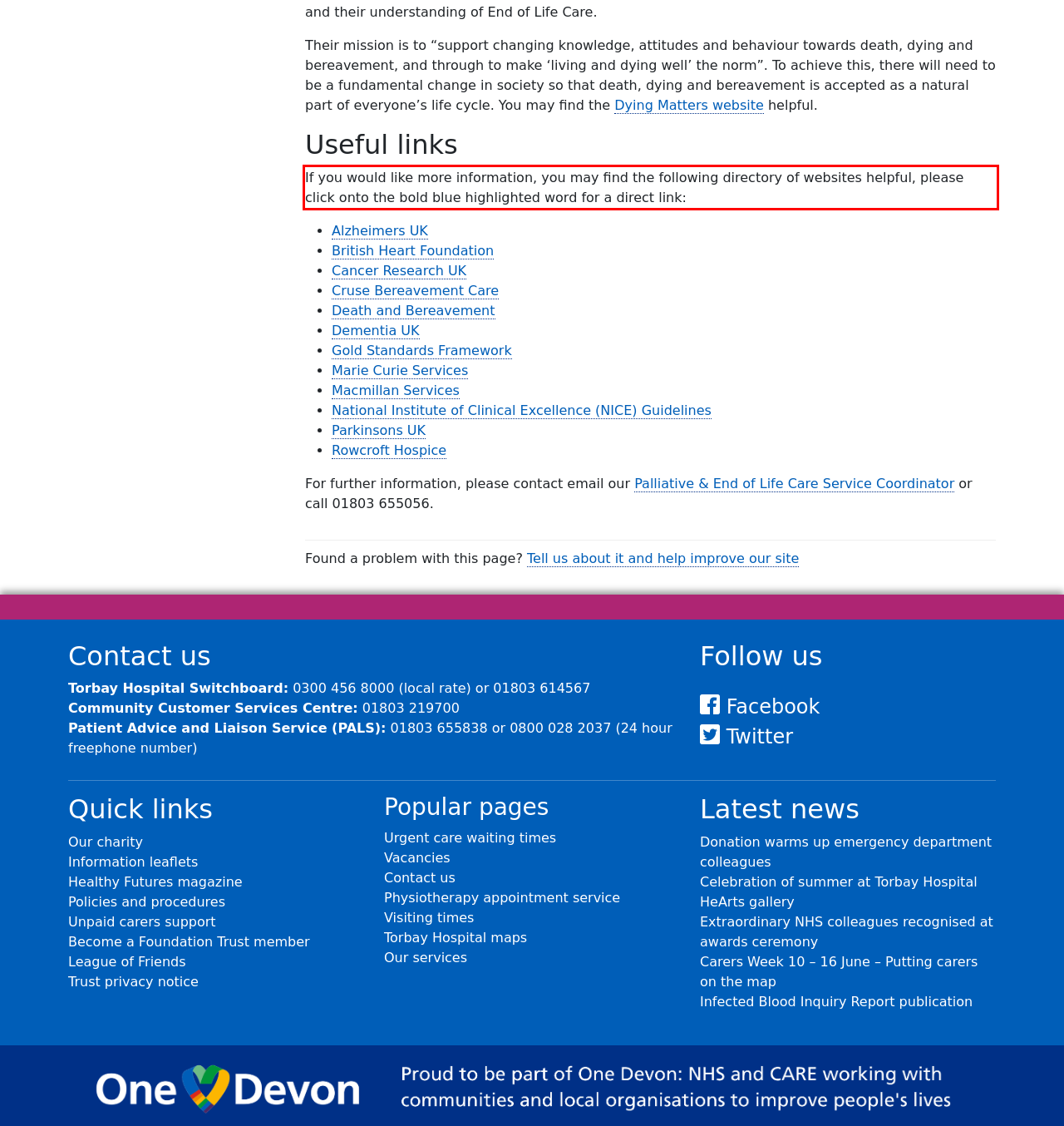Using the provided screenshot of a webpage, recognize the text inside the red rectangle bounding box by performing OCR.

If you would like more information, you may find the following directory of websites helpful, please click onto the bold blue highlighted word for a direct link: